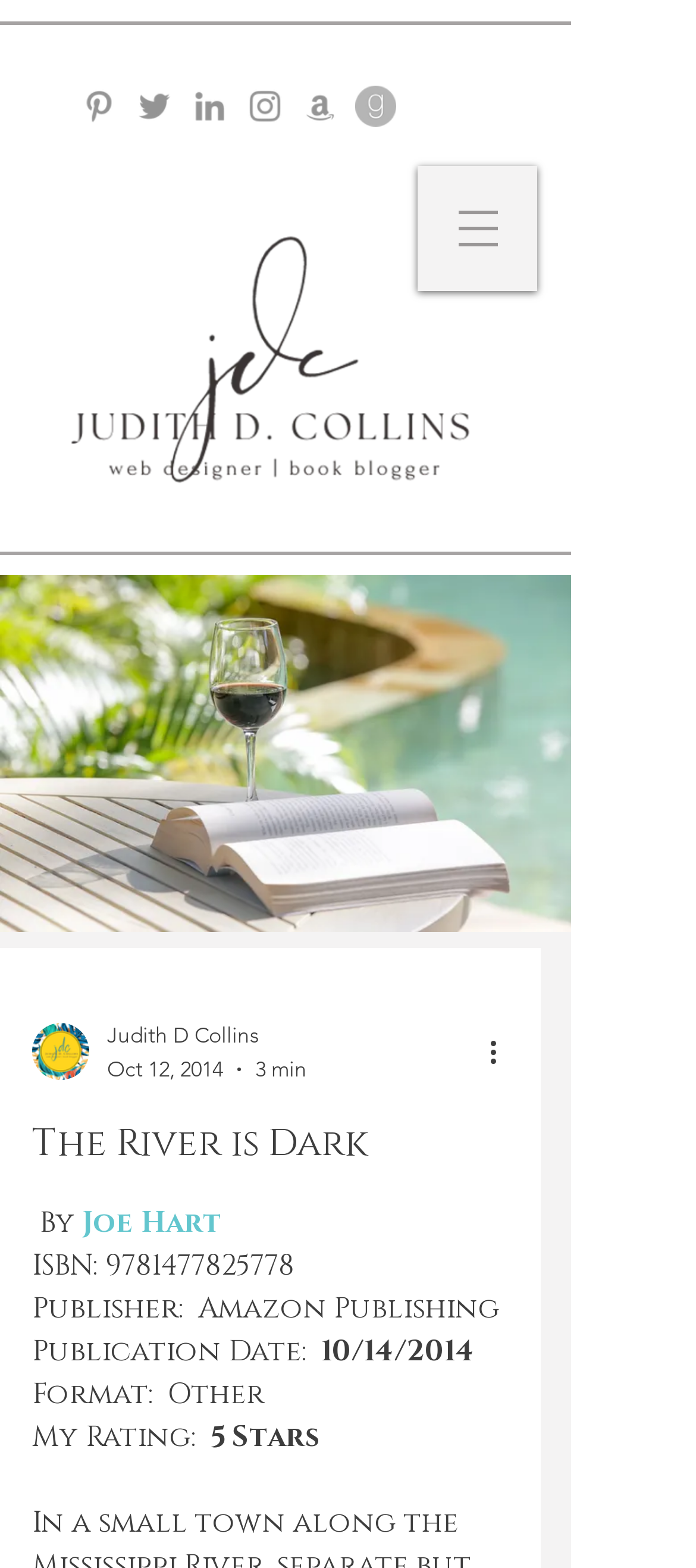Can you identify and provide the main heading of the webpage?

The River is Dark